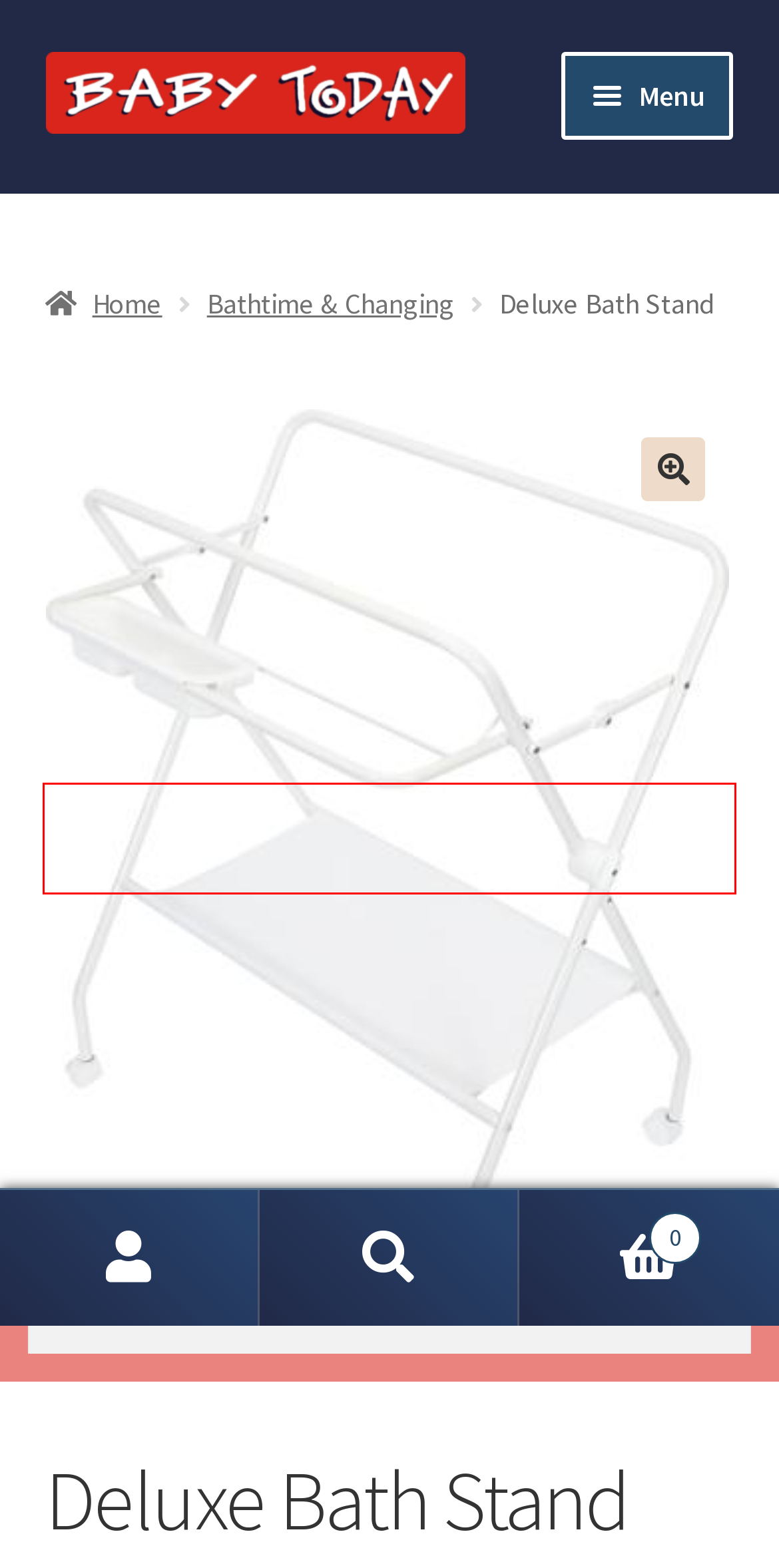You have been given a screenshot of a webpage with a red bounding box around a UI element. Select the most appropriate webpage description for the new webpage that appears after clicking the element within the red bounding box. The choices are:
A. Blog - Baby Today
B. Warranties - Baby Today
C. My account - Baby Today
D. Contact Baby Today - Baby Today
E. Cart - Baby Today
F. Baby Today Mackay - Baby Today
G. Price Match - Baby Today
H. Bathtime & Changing Archives - Baby Today

G